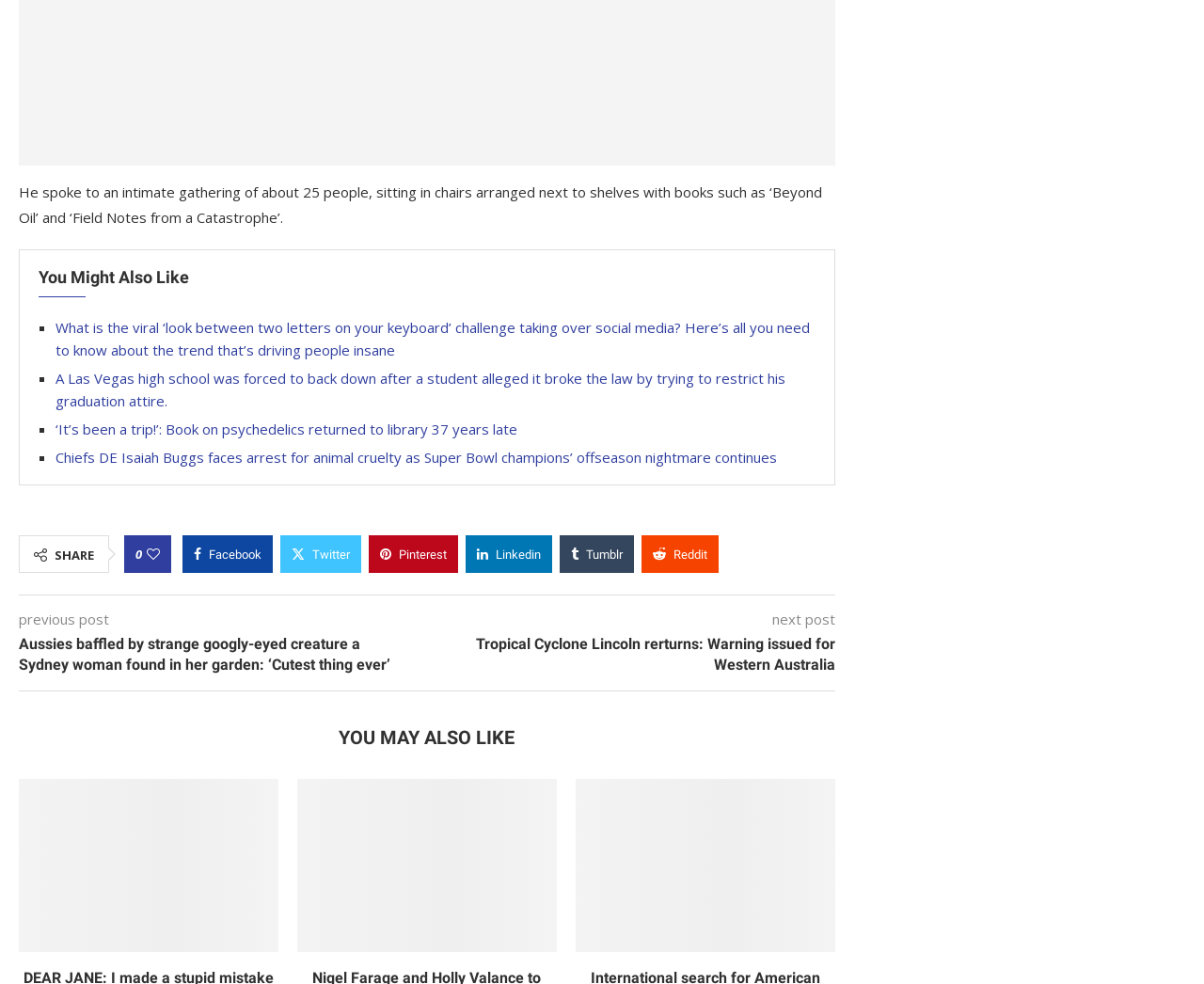Please indicate the bounding box coordinates of the element's region to be clicked to achieve the instruction: "View the previous post". Provide the coordinates as four float numbers between 0 and 1, i.e., [left, top, right, bottom].

[0.016, 0.619, 0.091, 0.639]